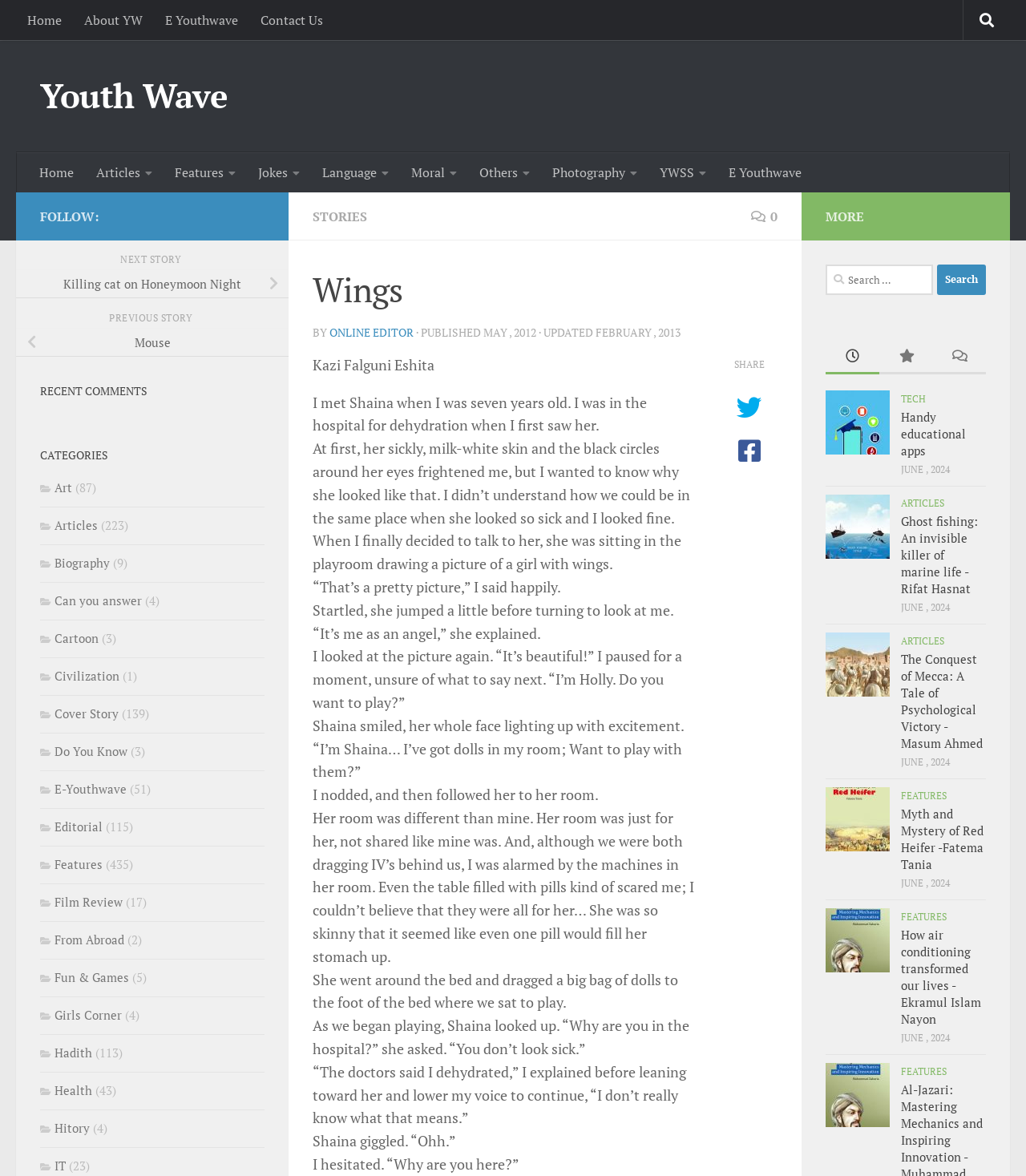Predict the bounding box coordinates of the area that should be clicked to accomplish the following instruction: "Click on the 'Features' category". The bounding box coordinates should consist of four float numbers between 0 and 1, i.e., [left, top, right, bottom].

[0.039, 0.728, 0.1, 0.742]